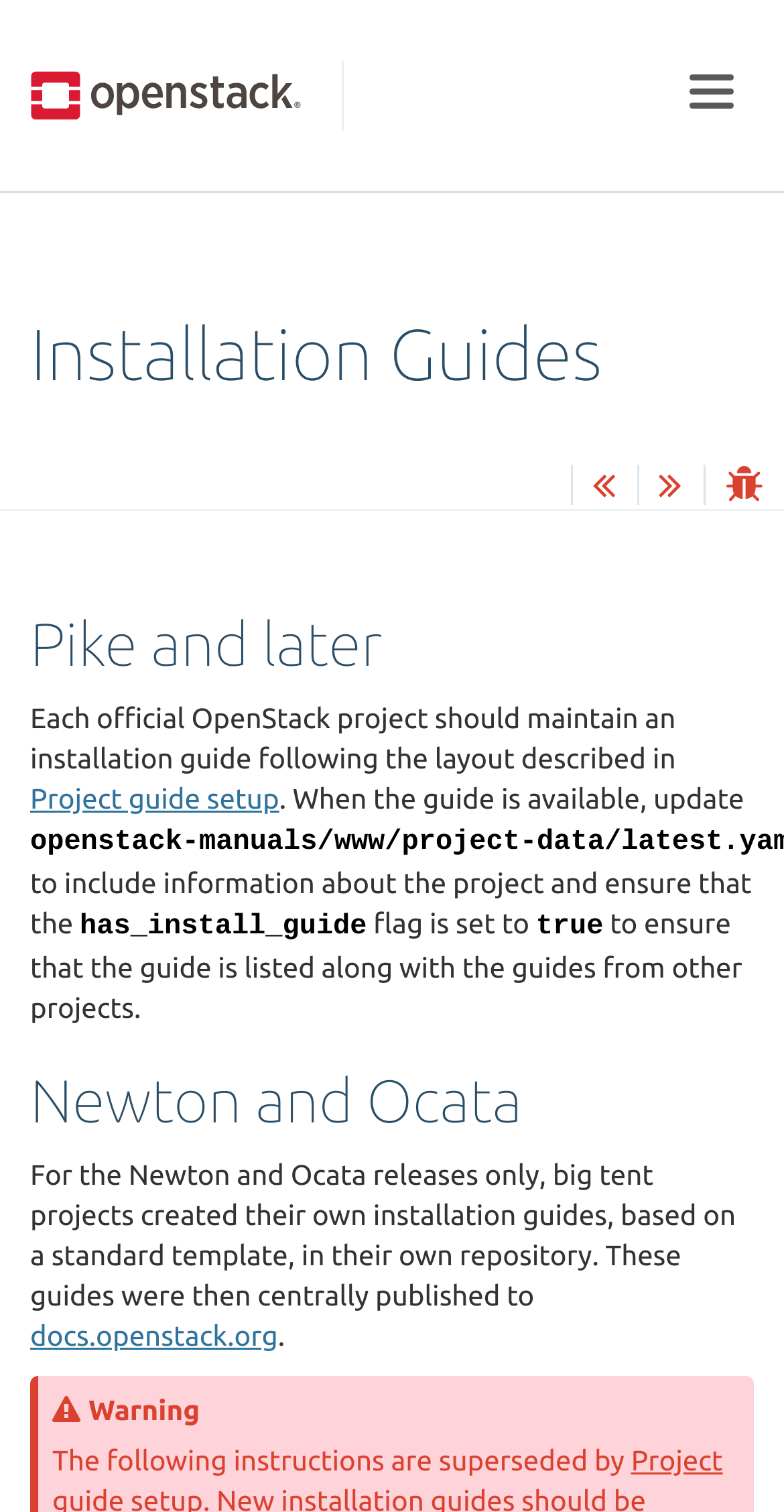Provide a thorough description of the webpage you see.

The webpage is about installation guides for OpenStack projects. At the top right corner, there is a "Toggle navigation" button. On the top left, there is a link with no text, followed by a heading "Installation Guides" that spans almost the entire width of the page. Below the heading, there are three links with icons, likely representing social media or navigation options.

The main content of the page is divided into sections, each with a heading. The first section is "Pike and later", which describes the layout of installation guides for OpenStack projects. This section contains a paragraph of text that explains the requirements for each project's installation guide, including a link to "Project guide setup". The text also mentions the need to update the guide and set a flag to true.

The next section is "Newton and Ocata", which provides information about installation guides for specific releases of OpenStack. This section contains a longer paragraph of text that explains how big tent projects created their own installation guides, which were then published centrally. The text includes a link to "docs.openstack.org".

At the bottom of the page, there is a warning message that indicates the instructions provided are superseded by newer information.